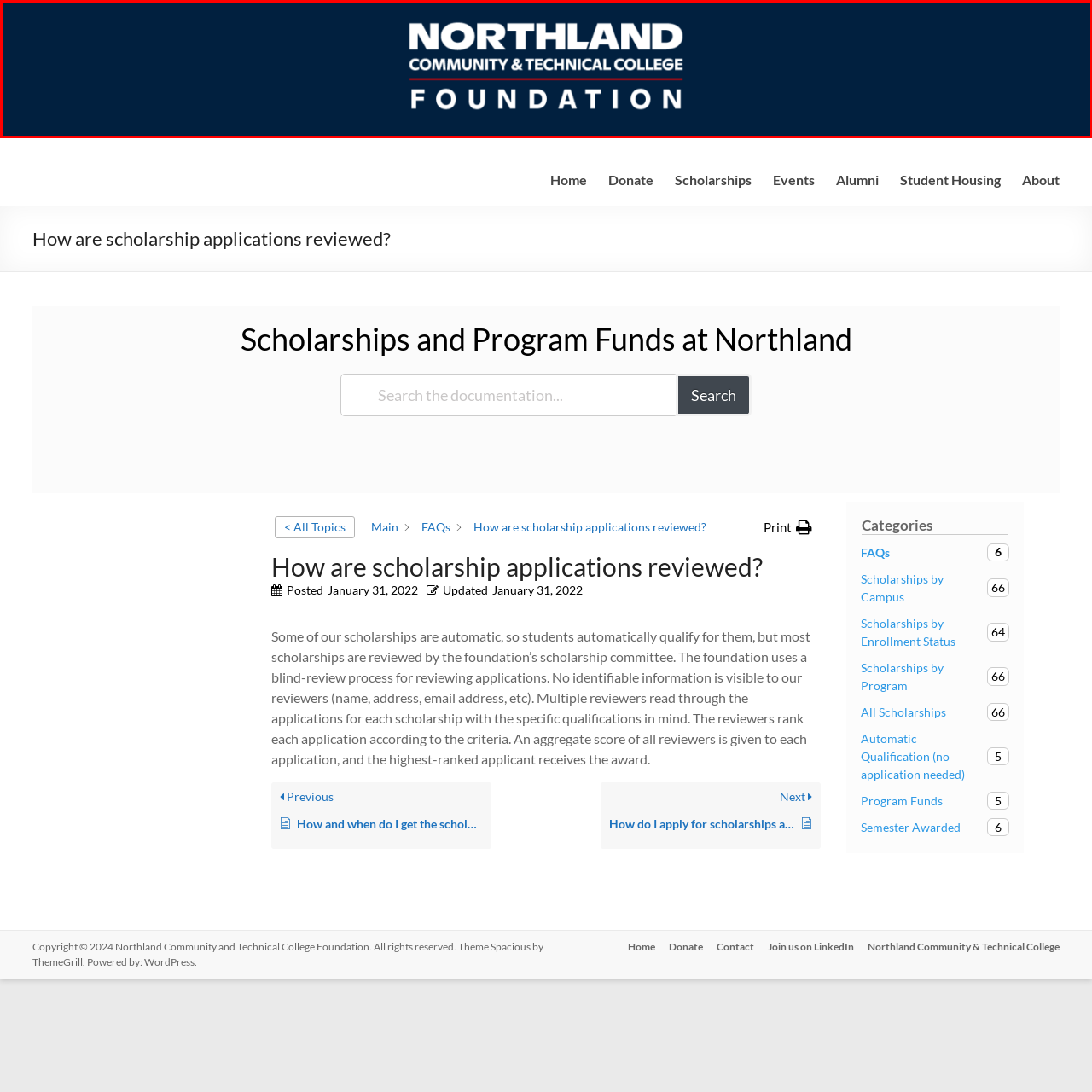Analyze the image encased in the red boundary, What is the font style of 'FOUNDATION'?
 Respond using a single word or phrase.

Distinct typographical style